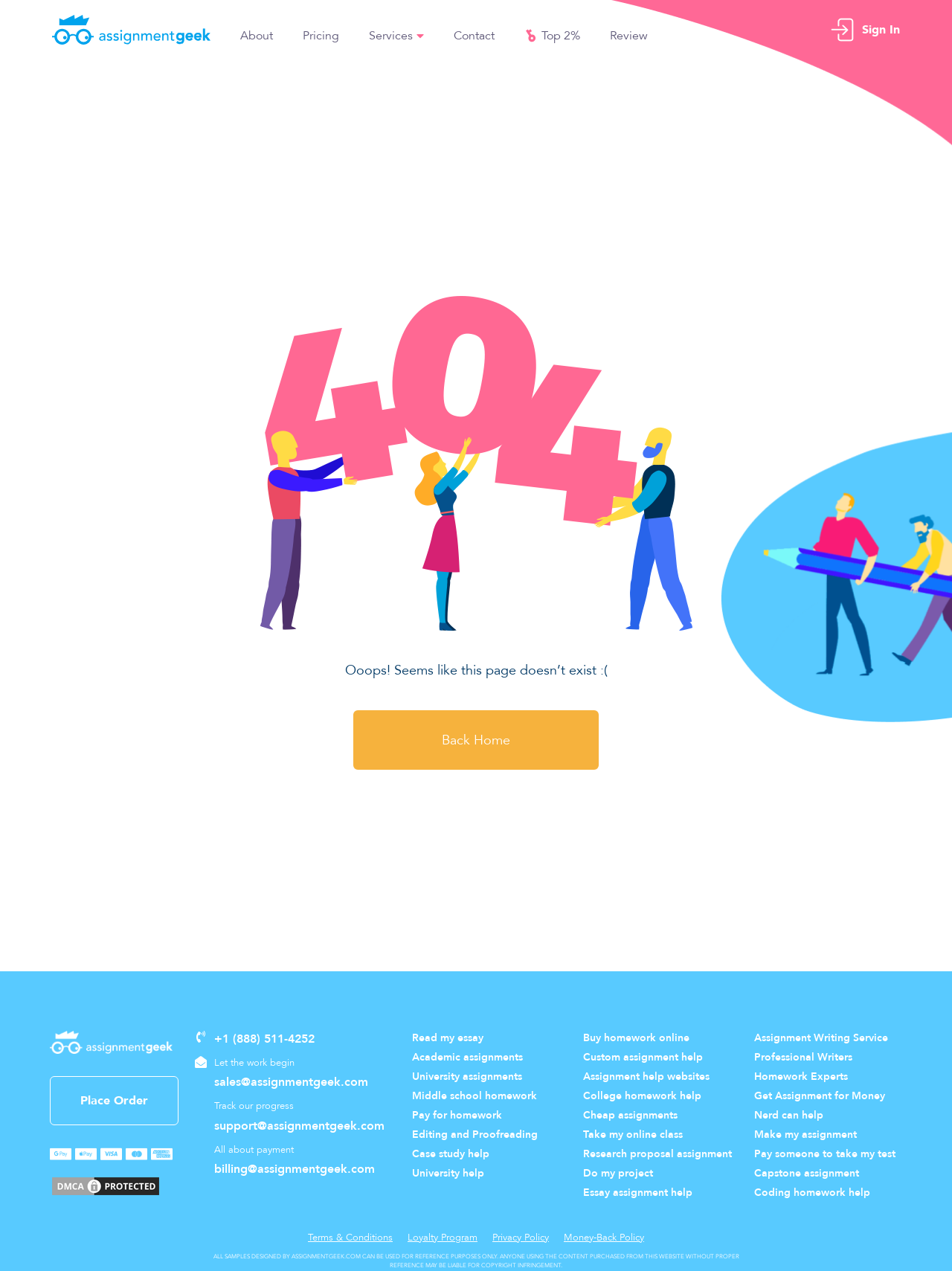What is the call-to-action button at the bottom of the webpage?
Examine the screenshot and reply with a single word or phrase.

Place Order